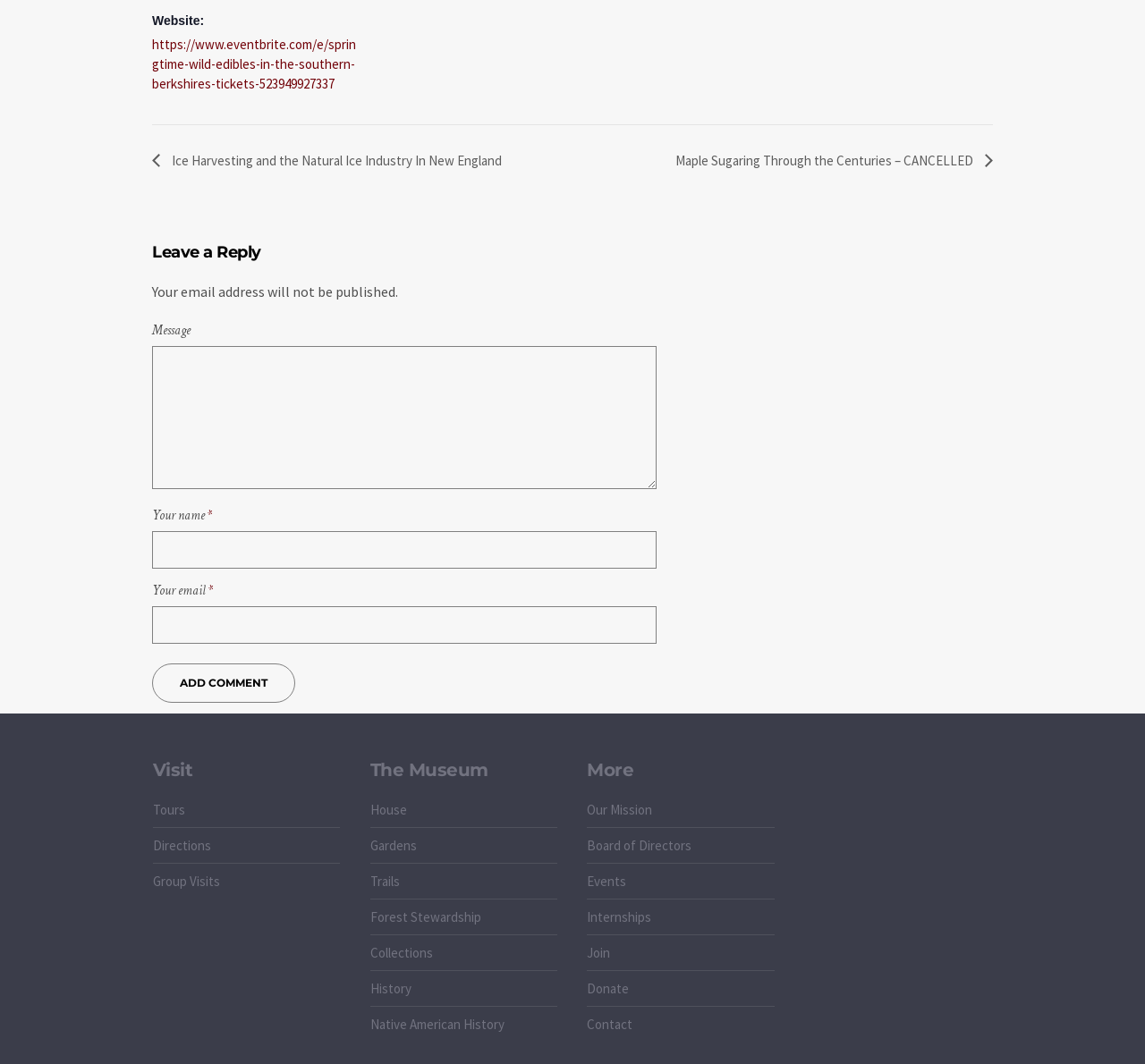What is the purpose of the textbox labeled 'Message'?
Respond with a short answer, either a single word or a phrase, based on the image.

To leave a reply